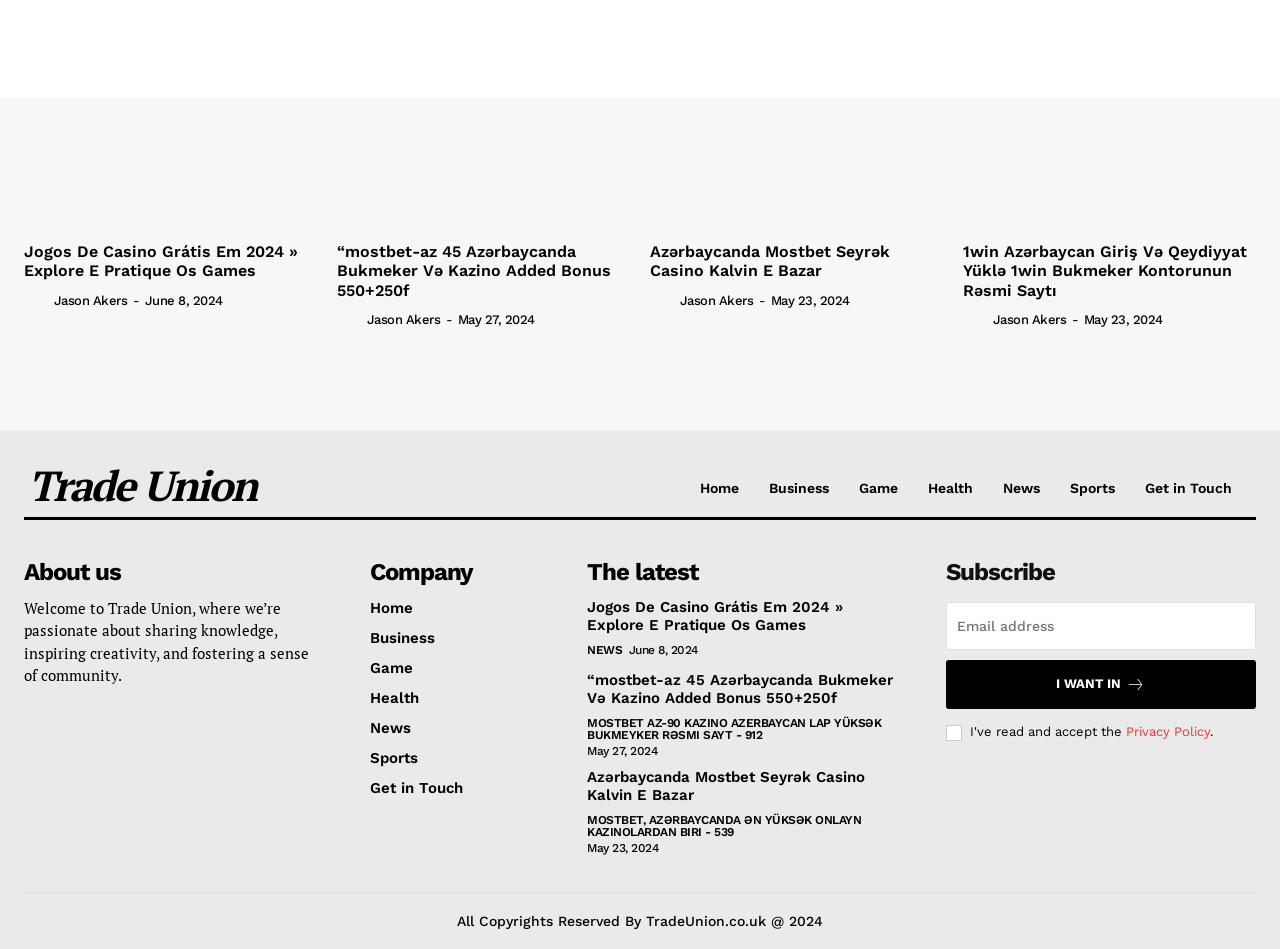Using the details in the image, give a detailed response to the question below:
What is the purpose of the textbox?

The textbox has a label 'email' and is required, which indicates that it is used to enter an email address, likely for subscription or newsletter purposes.